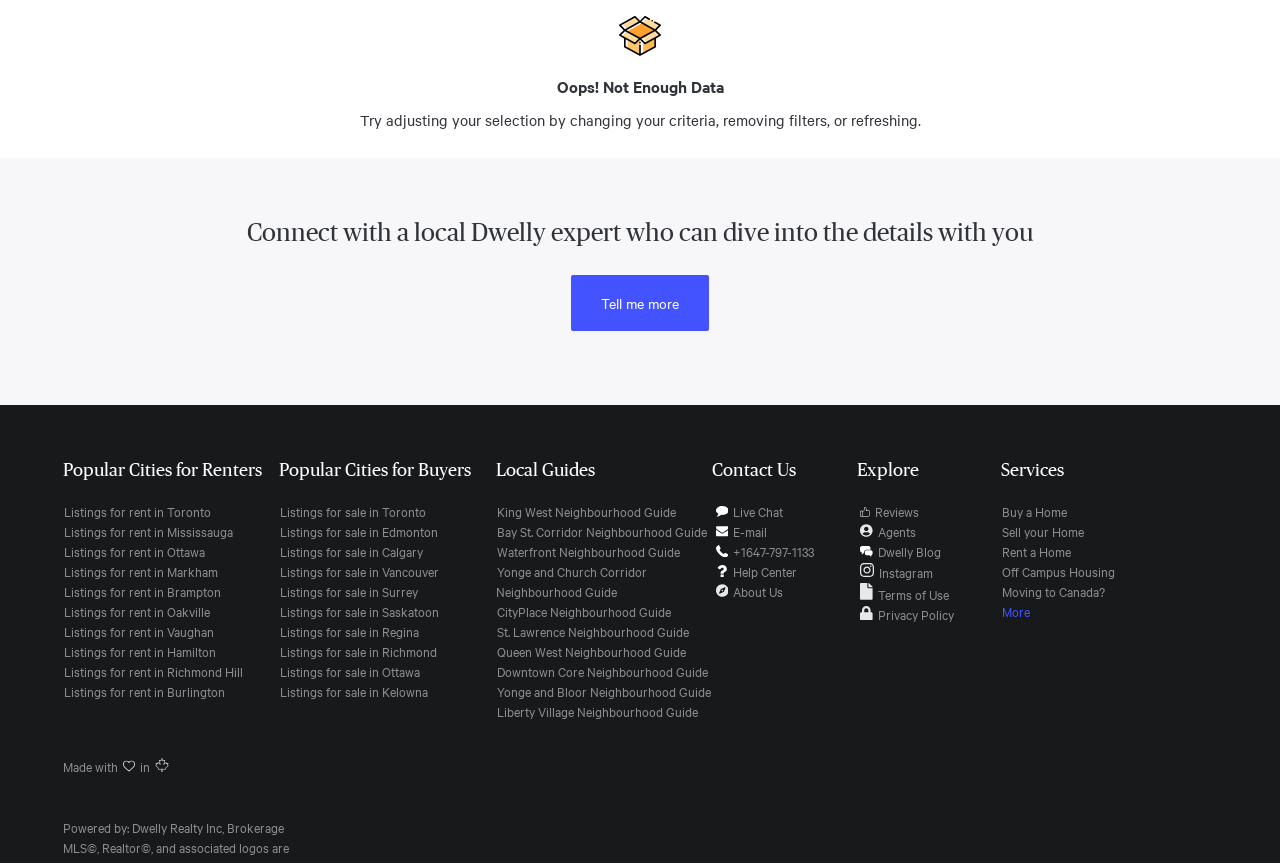Carefully observe the image and respond to the question with a detailed answer:
What is the name of the company that powers the webpage?

The webpage contains a StaticText element with ID 839, which displays the text 'Powered by: Dwelly Realty Inc, Brokerage'. This indicates that the company powering the webpage is Dwelly Realty Inc, Brokerage.